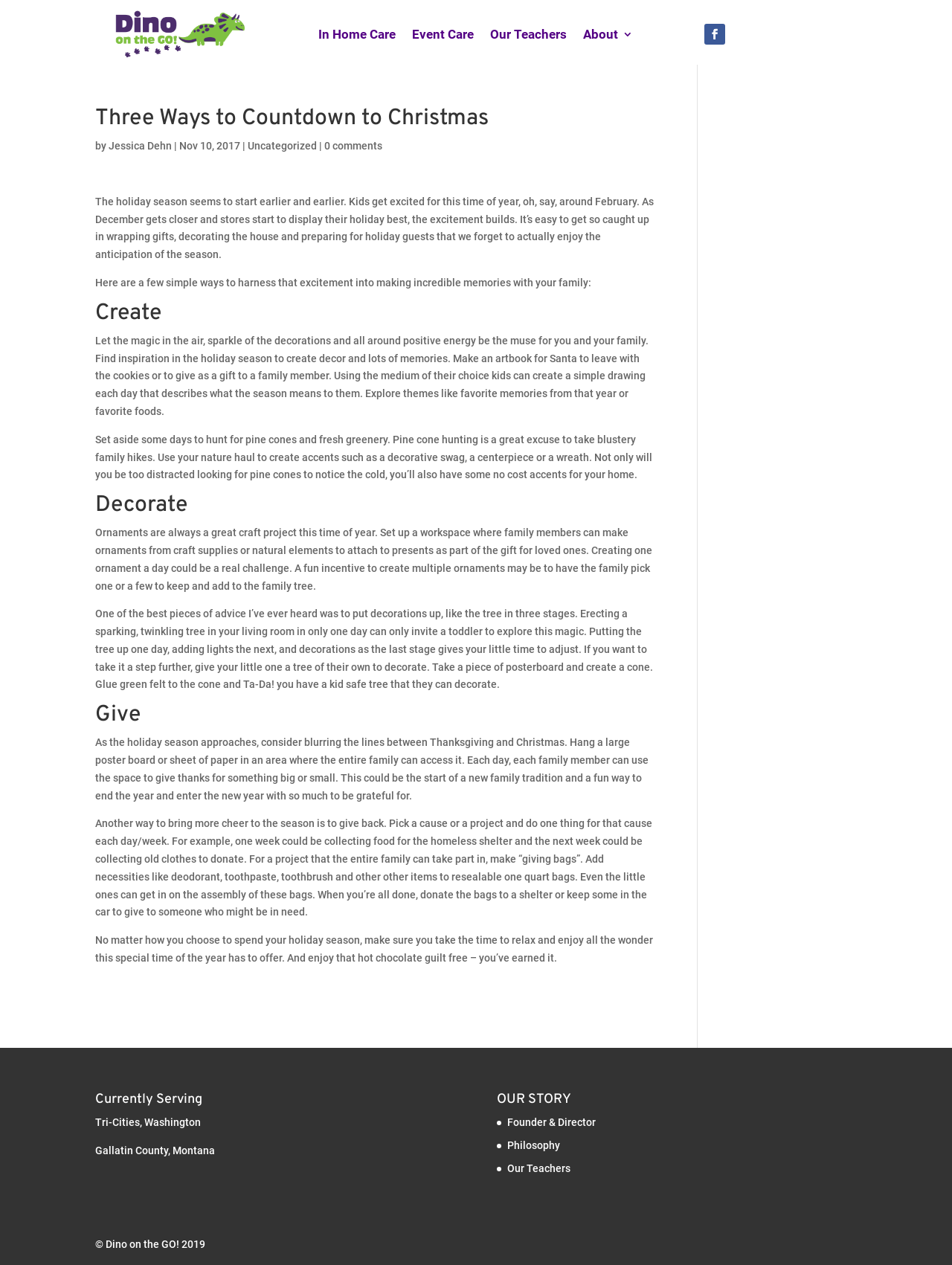Please identify the bounding box coordinates of the area that needs to be clicked to follow this instruction: "Learn more about the author".

[0.613, 0.023, 0.665, 0.036]